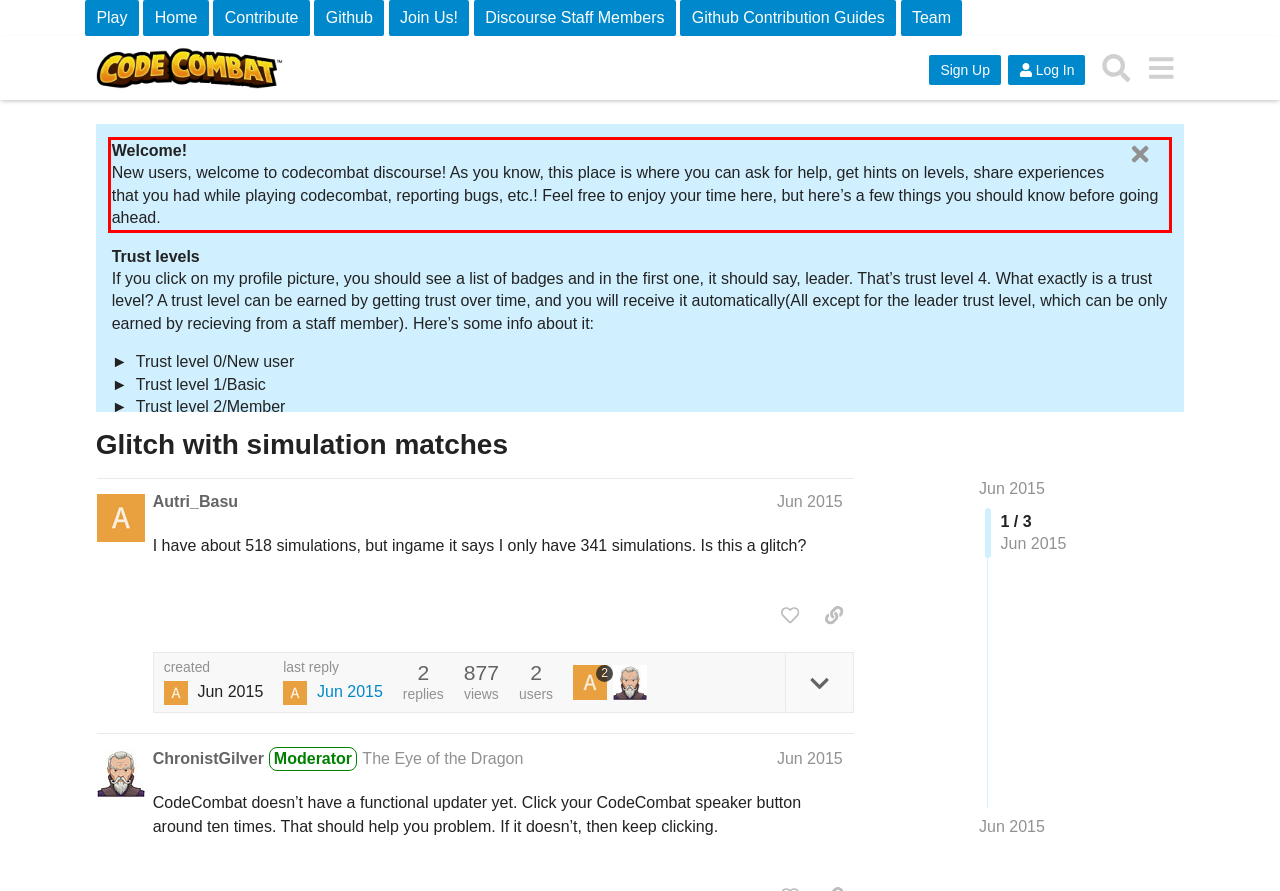Given a screenshot of a webpage, identify the red bounding box and perform OCR to recognize the text within that box.

Welcome! New users, welcome to codecombat discourse! As you know, this place is where you can ask for help, get hints on levels, share experiences that you had while playing codecombat, reporting bugs, etc.! Feel free to enjoy your time here, but here’s a few things you should know before going ahead.